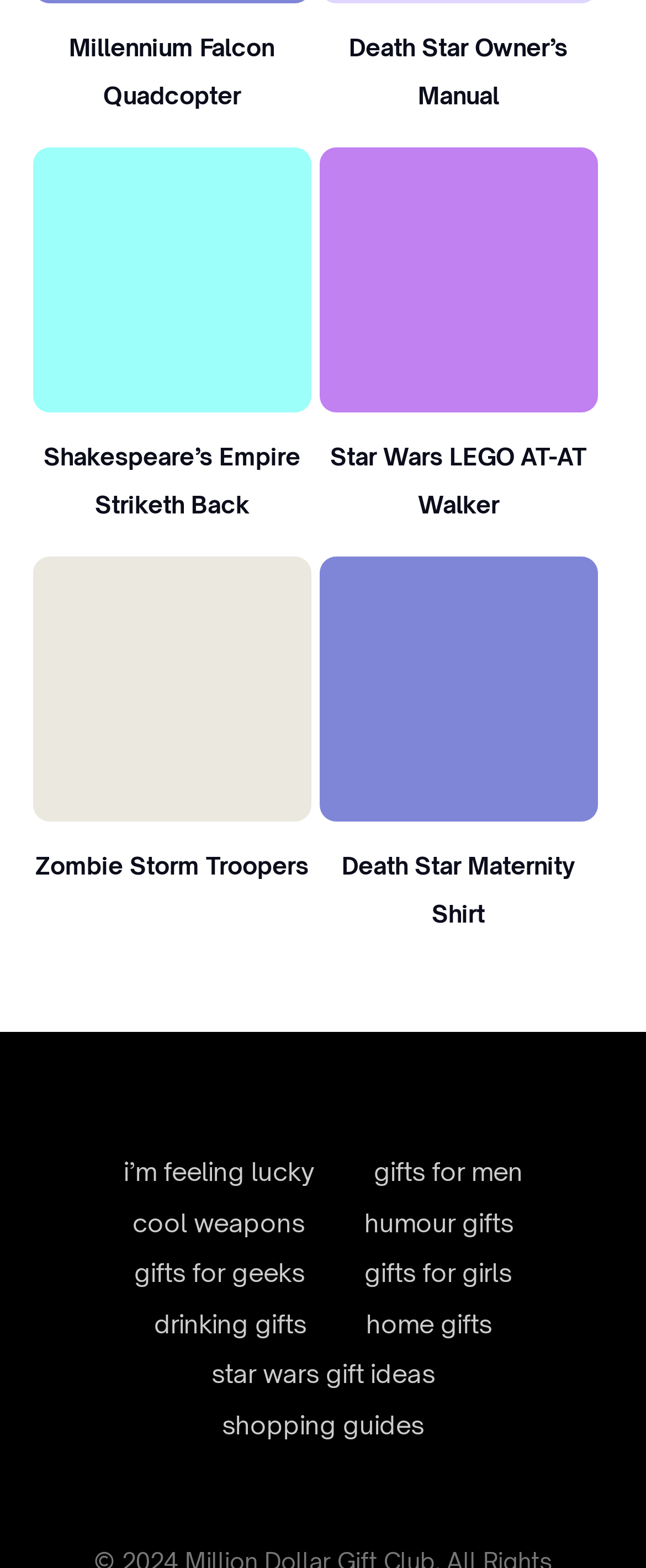Determine the bounding box coordinates of the region that needs to be clicked to achieve the task: "Explore Death Star Owner’s Manual".

[0.54, 0.015, 0.879, 0.072]